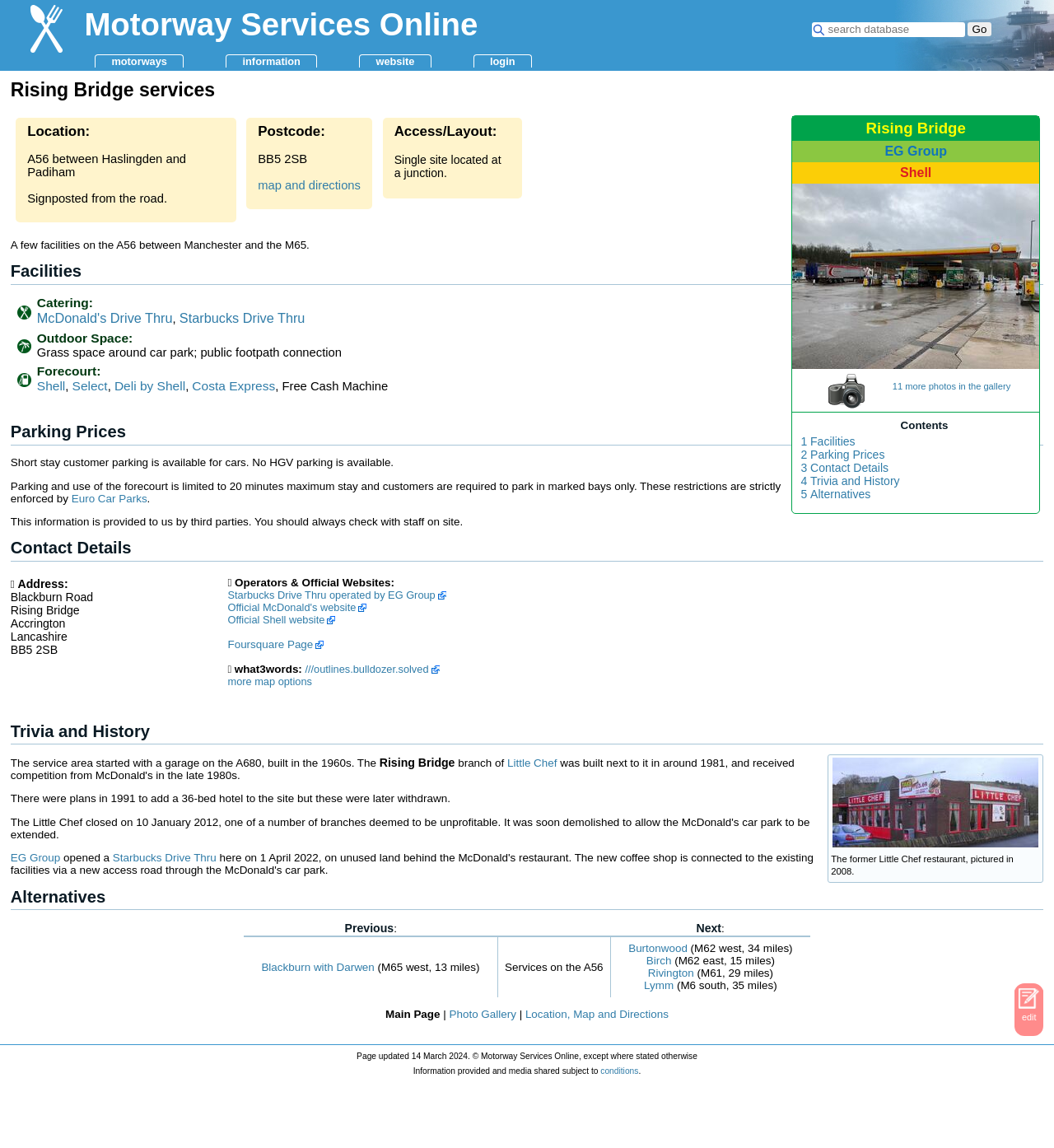Determine the main heading text of the webpage.

Motorway Services Online